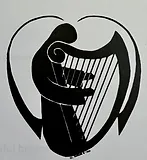Give a thorough caption of the image, focusing on all visible elements.

The image depicts a stylized logo representing Vibroacoustic Harp Therapy (VAHT). The design features a silhouette of a figure playing a harp, encased within a heart shape, symbolizing the therapeutic and emotional benefits of this practice. The harp’s strings are prominently displayed, suggesting the soothing sound vibrations integral to VAHT, which combines live harp music with sound vibrations for a gentle inner body massage. This therapy aims to provide relief from stress, anxiety, and pain, catering to individuals of all ages and particularly benefiting those with neurodivergence. The logo encapsulates the essence of healing through music and sound, reflecting the calm and restorative nature of the therapy offered.